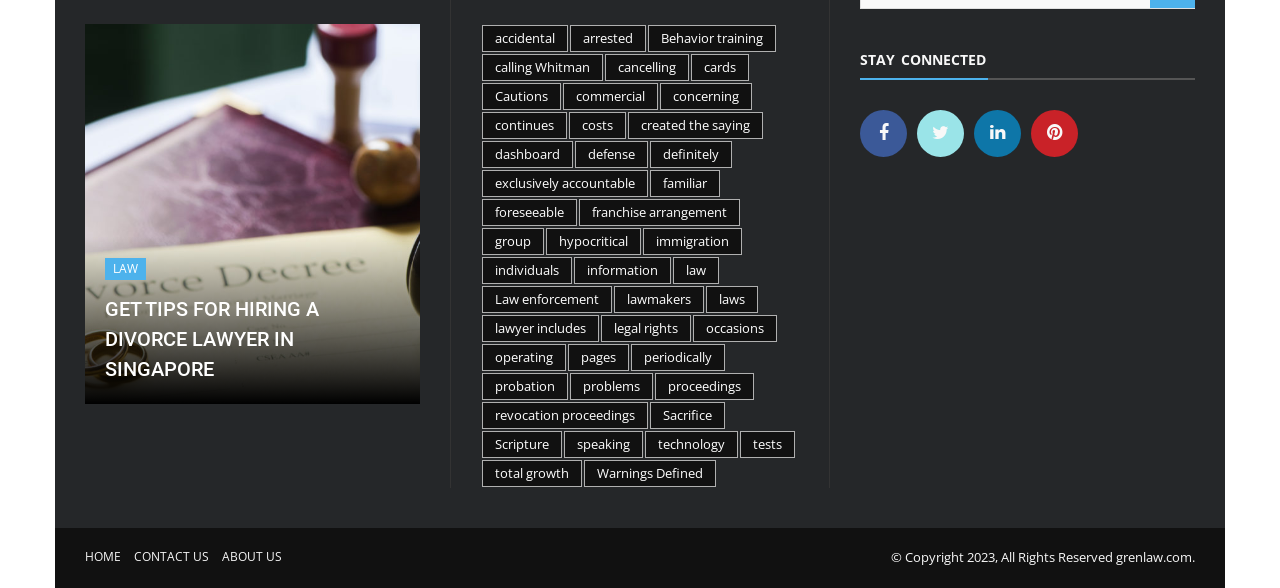Please identify the bounding box coordinates of the region to click in order to complete the given instruction: "Click on the 'CHAMPIONS OF JUSTICE: THE ESSENTIAL ROLE OF A MEDICAL MALPRACTICE ATTORNEY' link". The coordinates should be four float numbers between 0 and 1, i.e., [left, top, right, bottom].

[0.082, 0.505, 0.311, 0.648]